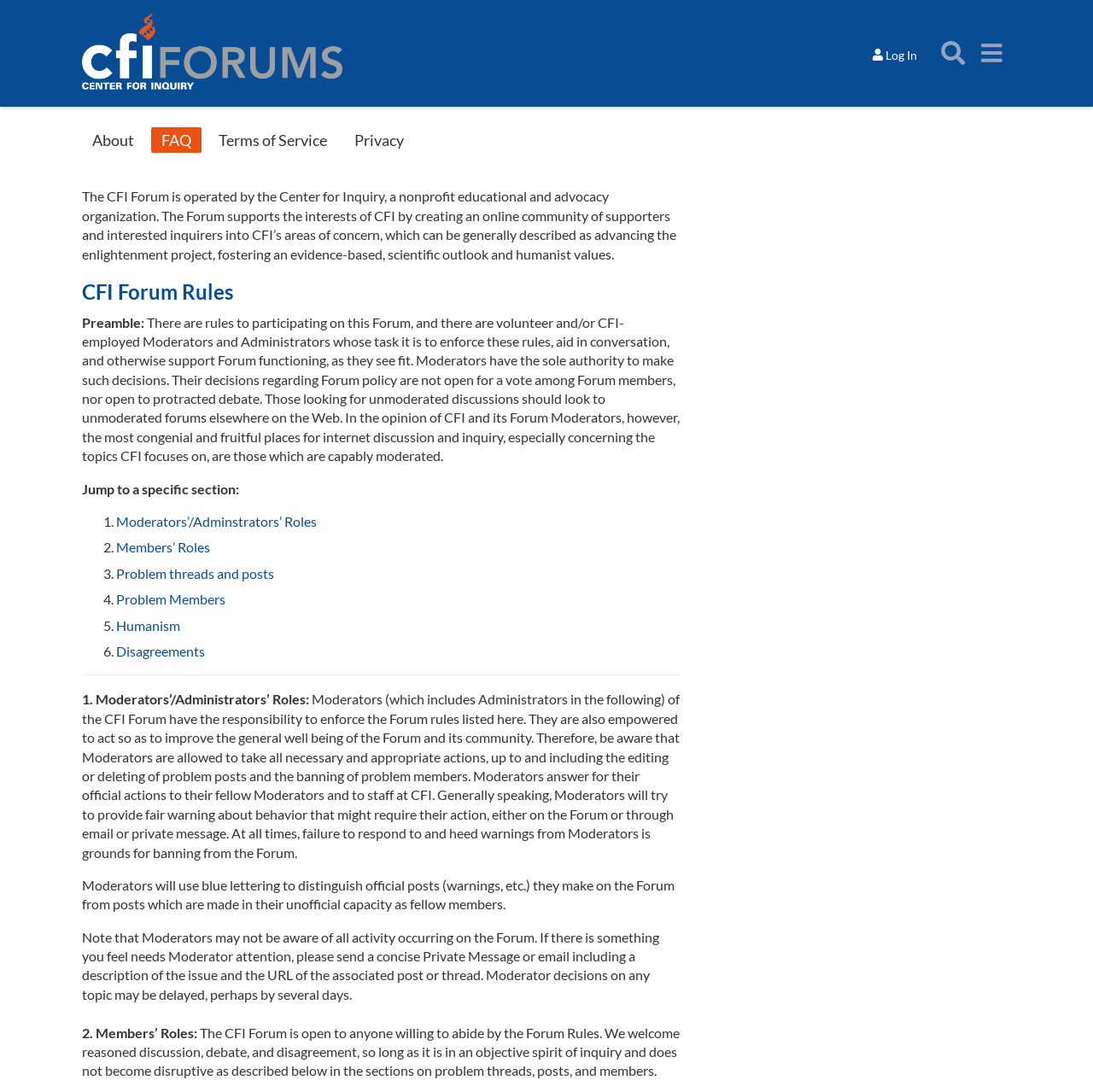Find and indicate the bounding box coordinates of the region you should select to follow the given instruction: "Go to the 'About' page".

[0.075, 0.116, 0.132, 0.14]